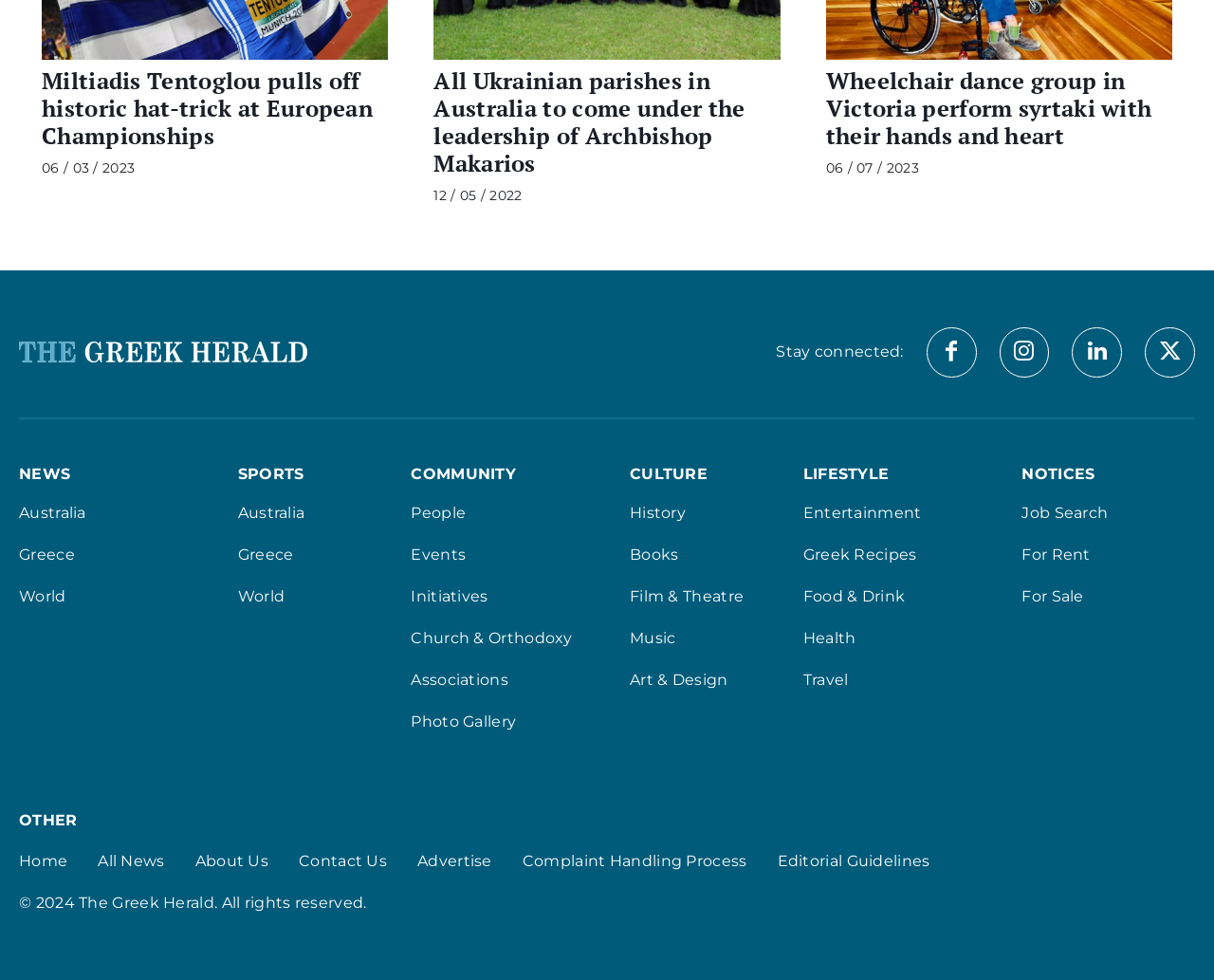What is the date of the first news article?
Based on the visual, give a brief answer using one word or a short phrase.

06 / 03 / 2023